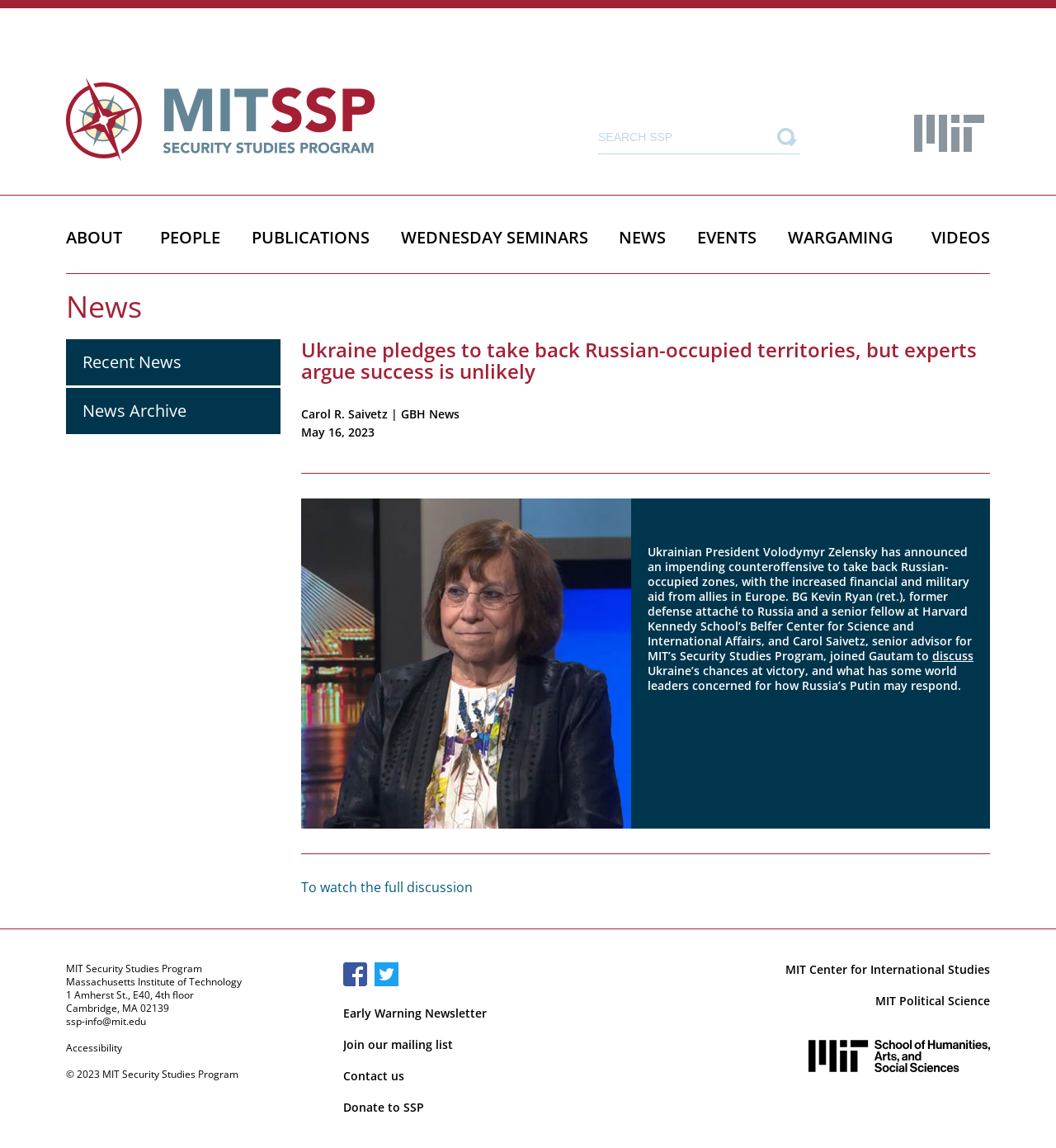Could you highlight the region that needs to be clicked to execute the instruction: "follow on Twitter"?

[0.355, 0.838, 0.377, 0.859]